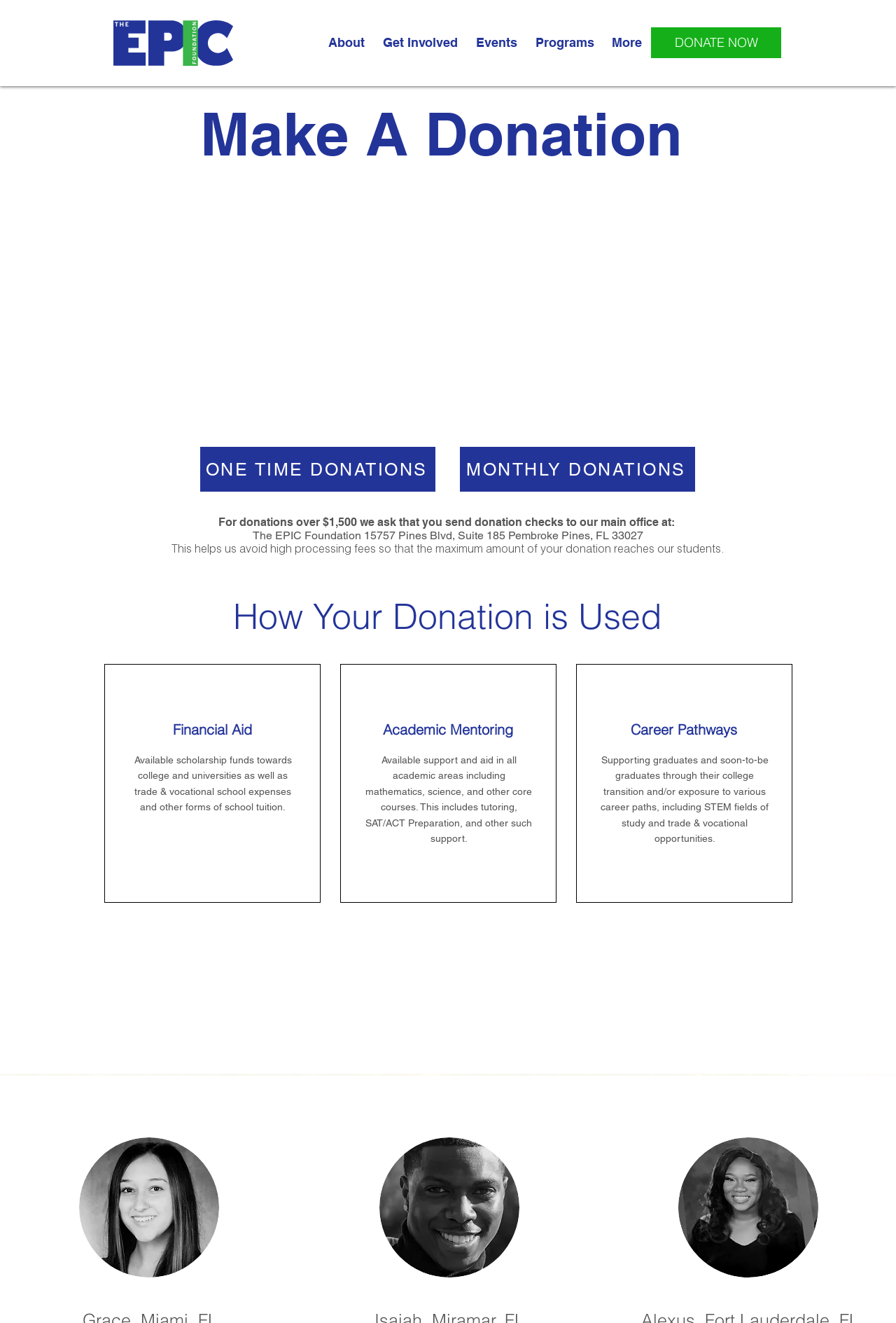How many donation options are available?
Refer to the image and respond with a one-word or short-phrase answer.

Two